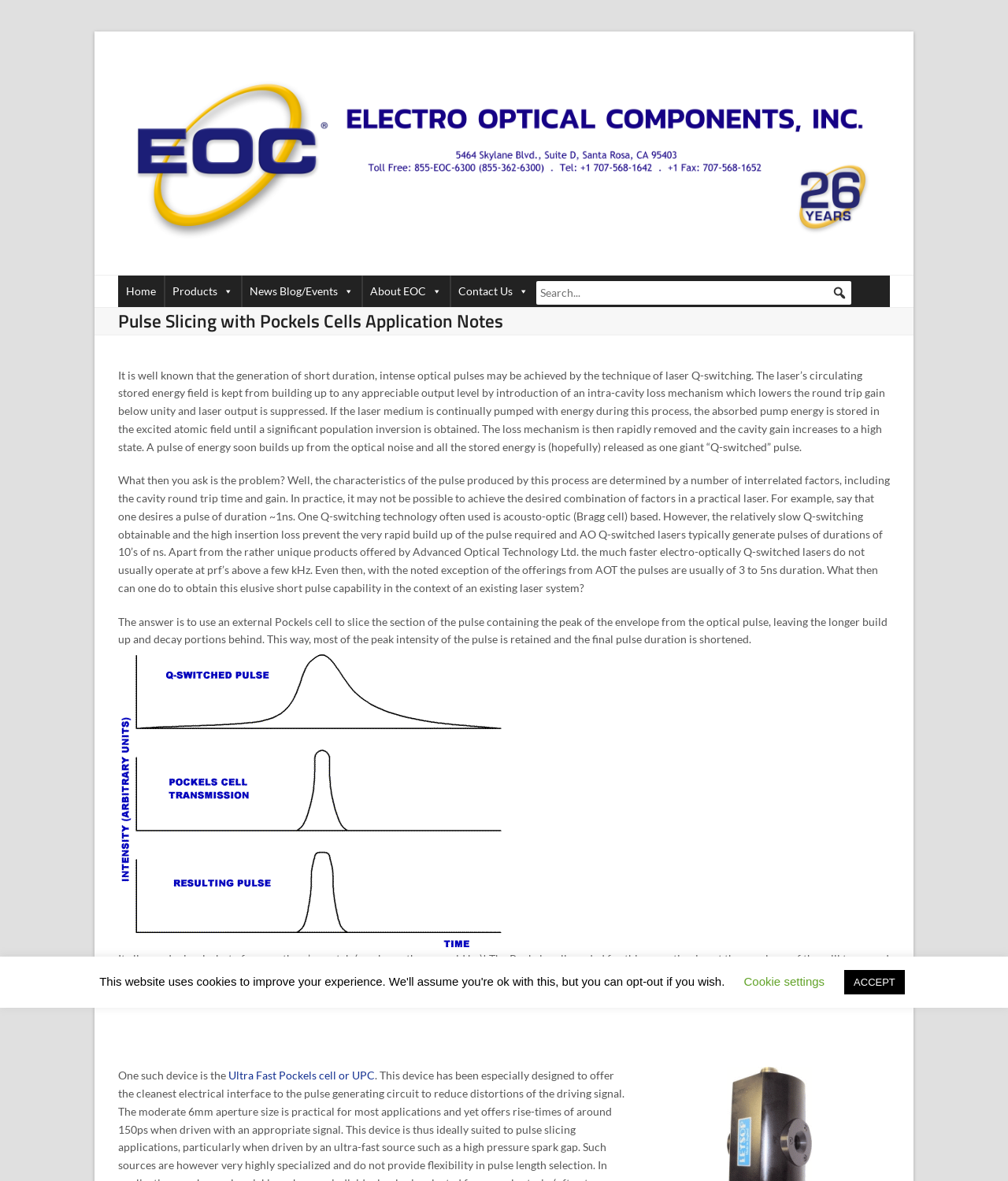What is the special device needed for pulse slicing?
Answer the question in as much detail as possible.

The webpage explains that the Pockels cell needed for pulse slicing is not the usual run of the mill type used for Q-switching, but has to be rather special, and one such device is the Ultra Fast Pockels cell or UPC.